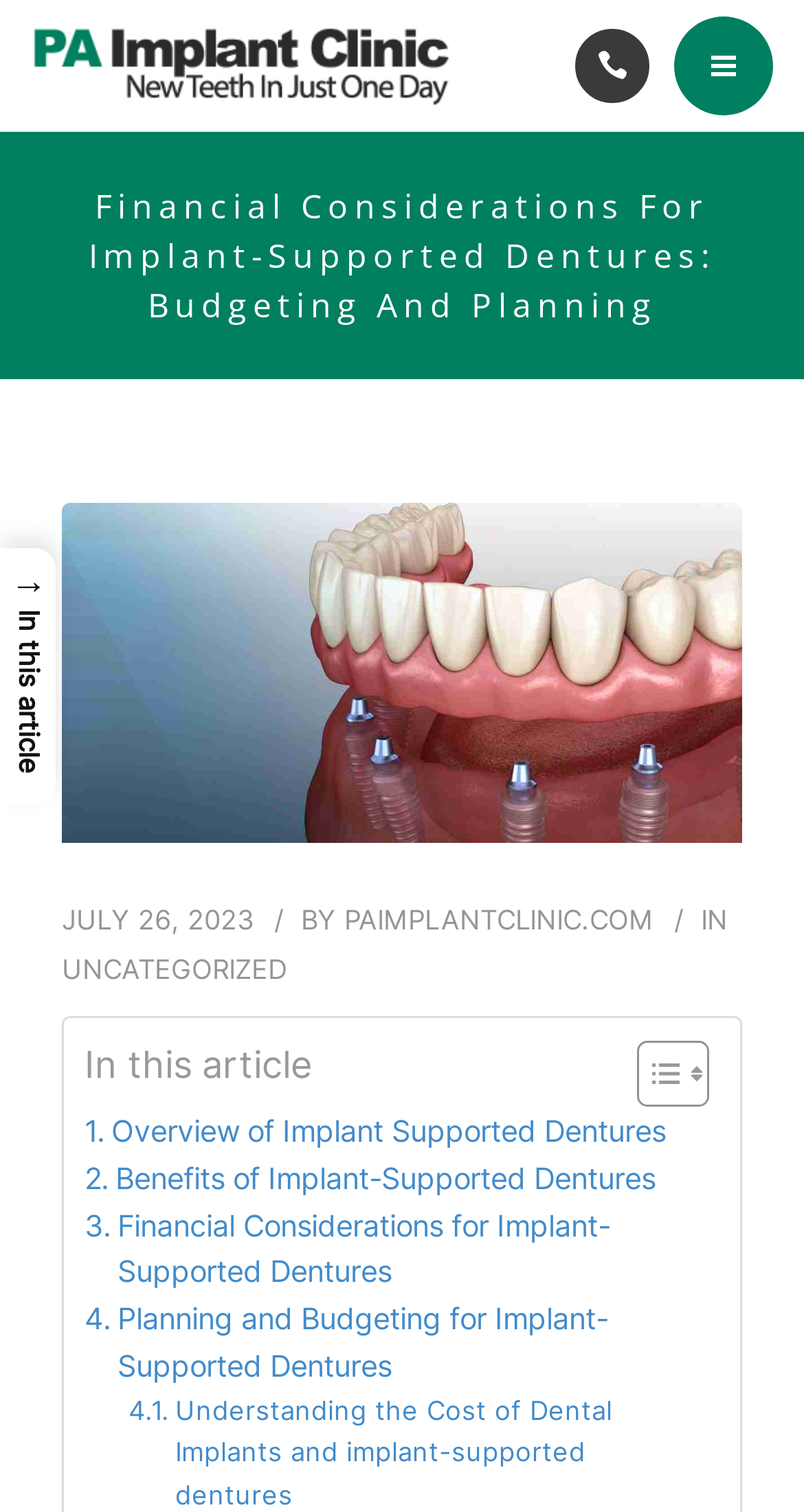Please provide a one-word or short phrase answer to the question:
What is the topic of the article?

Financial Considerations for Implant-Supported Dentures